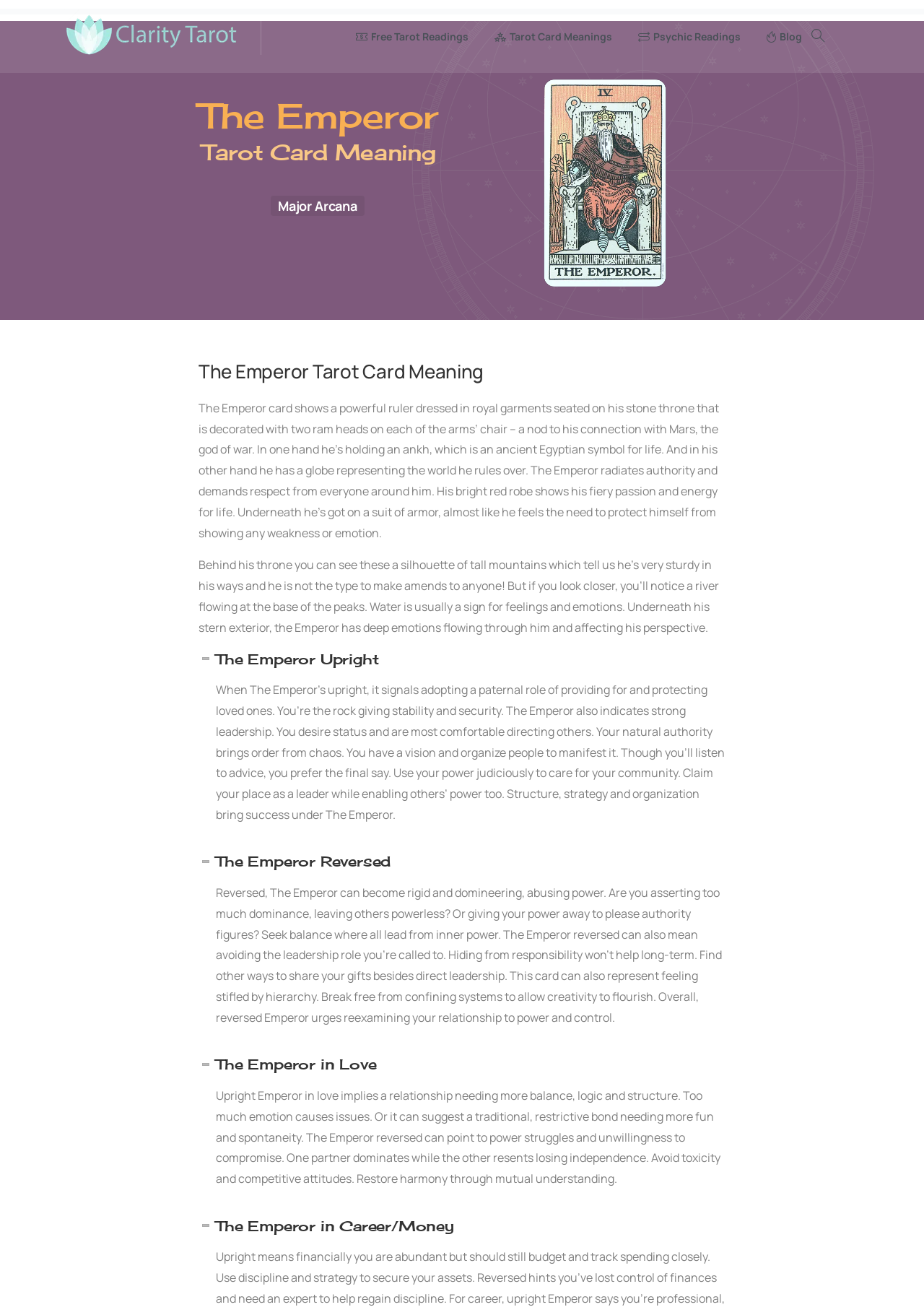Answer in one word or a short phrase: 
What is the name of the tarot card being described?

The Emperor